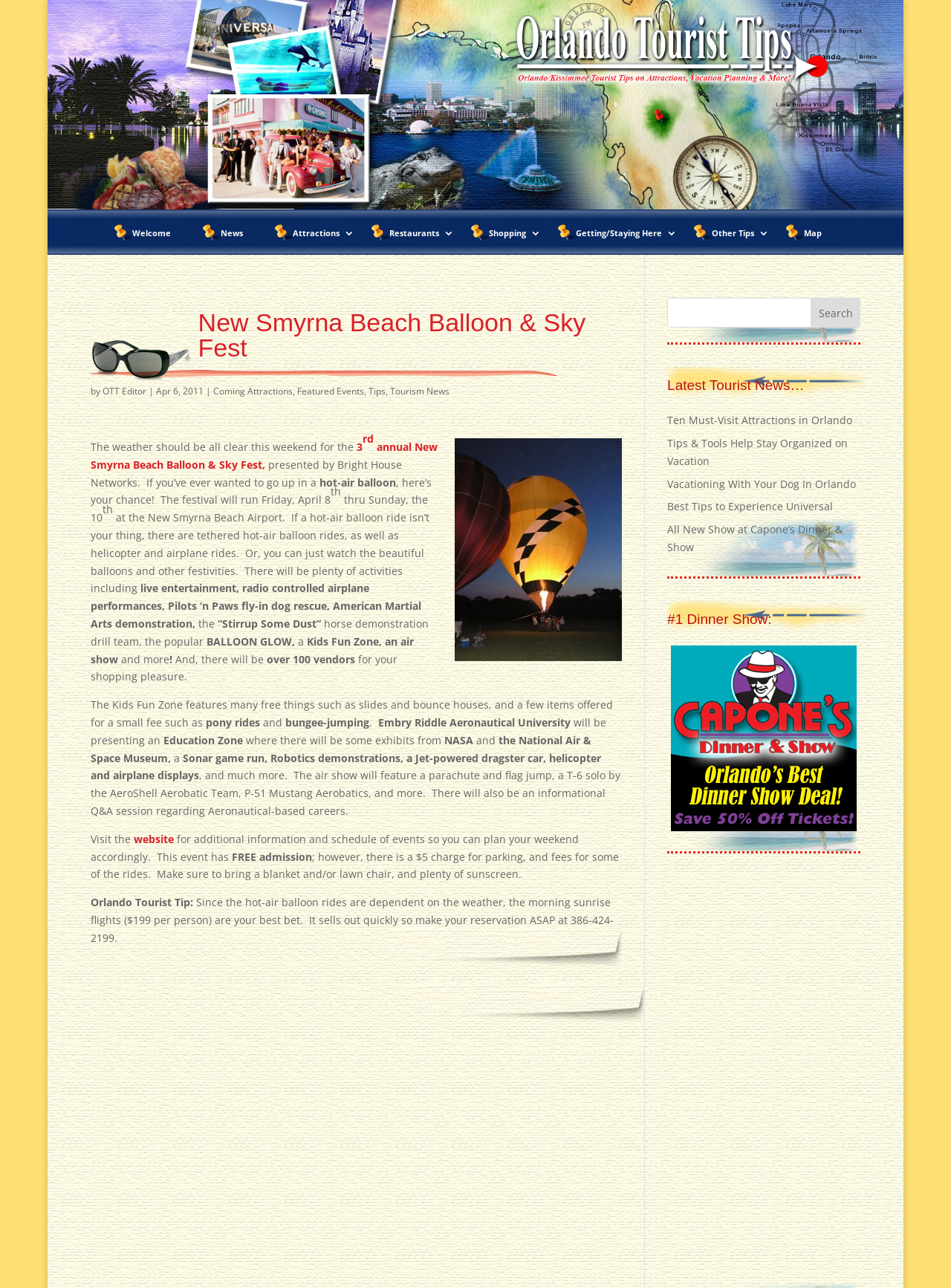Answer the question using only one word or a concise phrase: What is the location of the festival?

New Smyrna Beach Airport